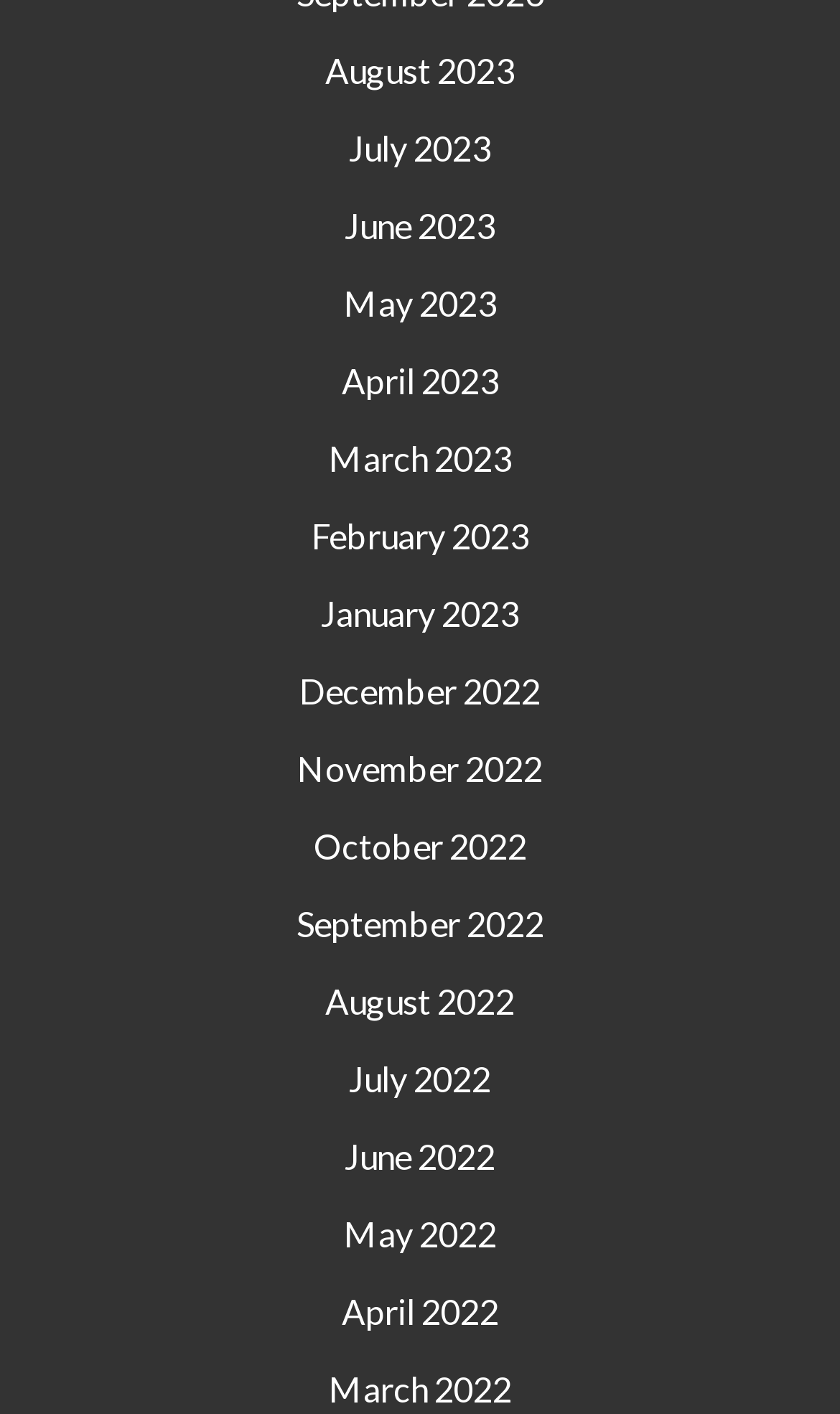What is the latest month listed?
Please respond to the question with as much detail as possible.

I looked at the list of links and found that the first link, which is at the top of the list, is 'August 2023', indicating that it is the latest month listed.